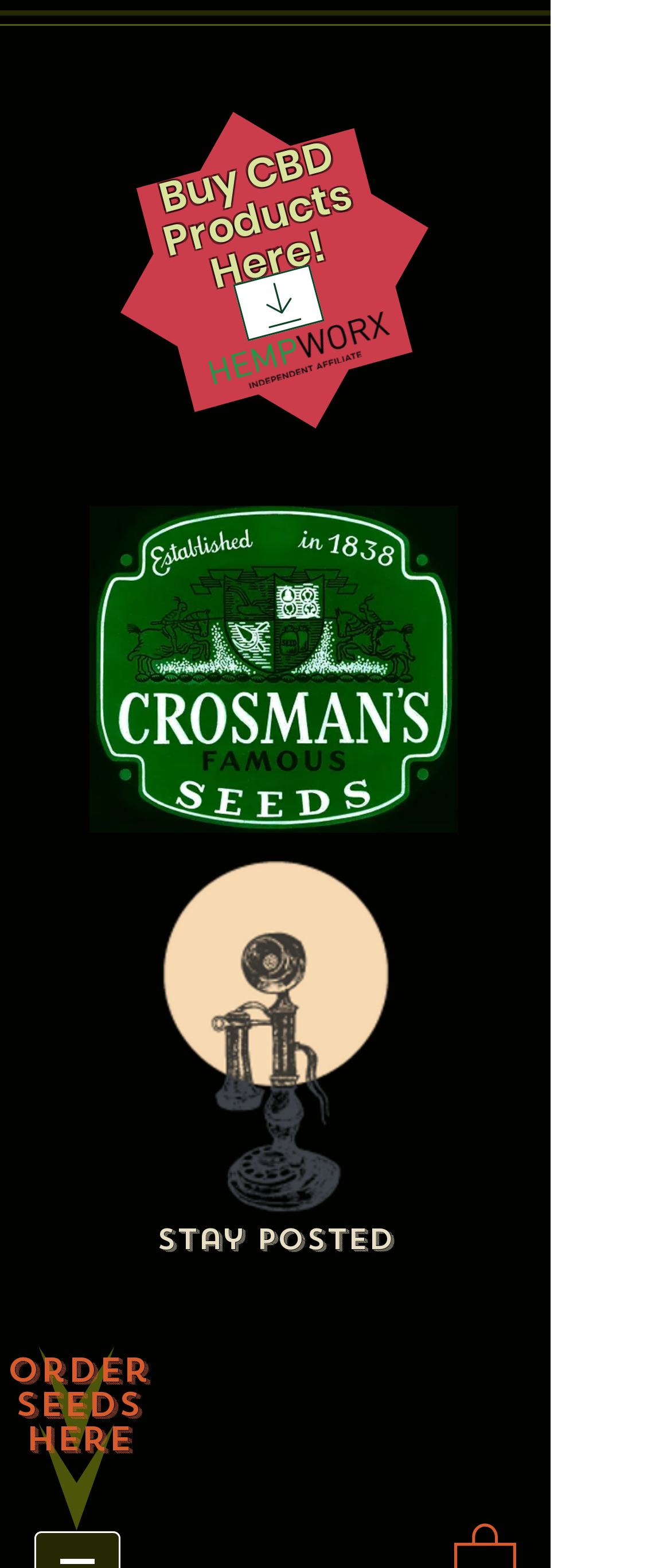Using the provided description Download, find the bounding box coordinates for the UI element. Provide the coordinates in (top-left x, top-left y, bottom-right x, bottom-right y) format, ensuring all values are between 0 and 1.

[0.347, 0.169, 0.484, 0.218]